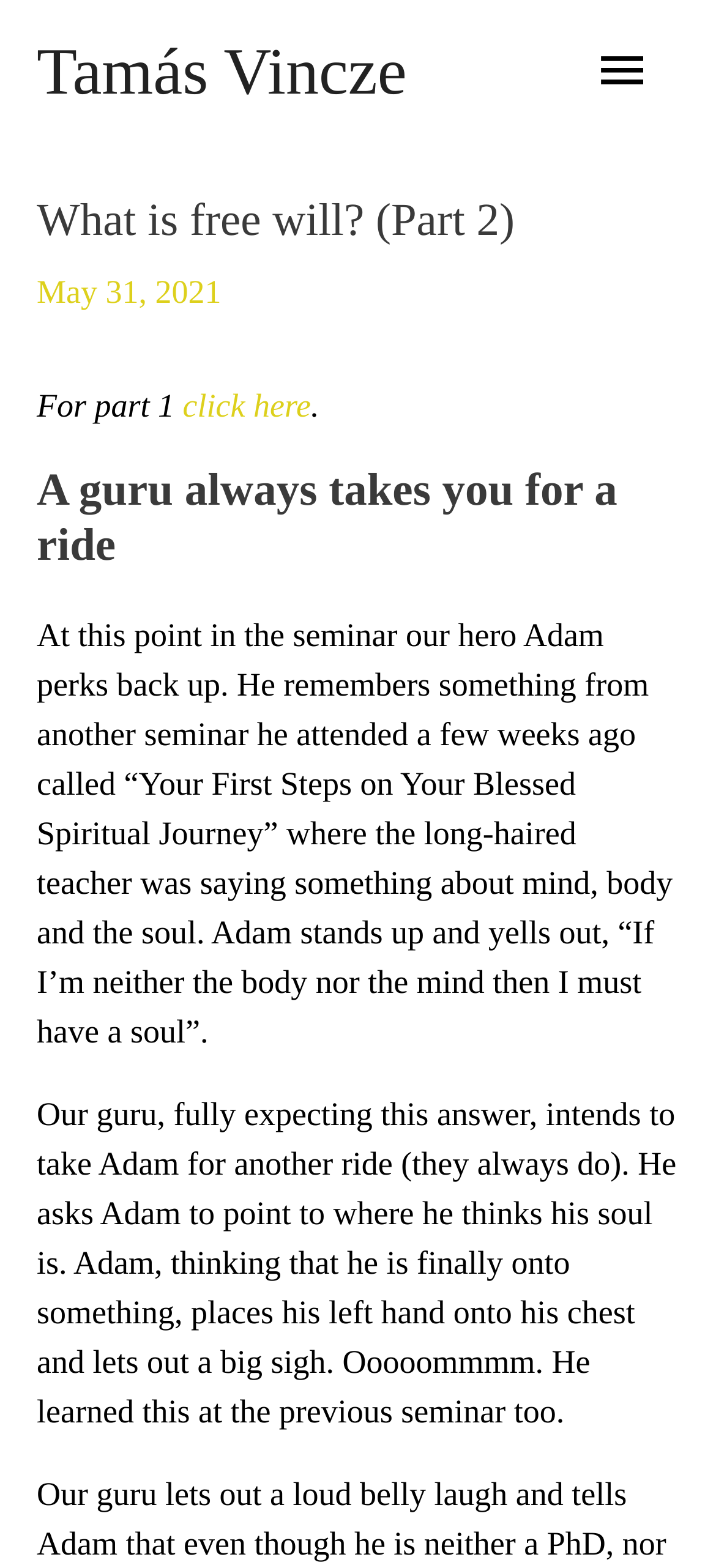Please identify the webpage's heading and generate its text content.

What is free will? (Part 2)